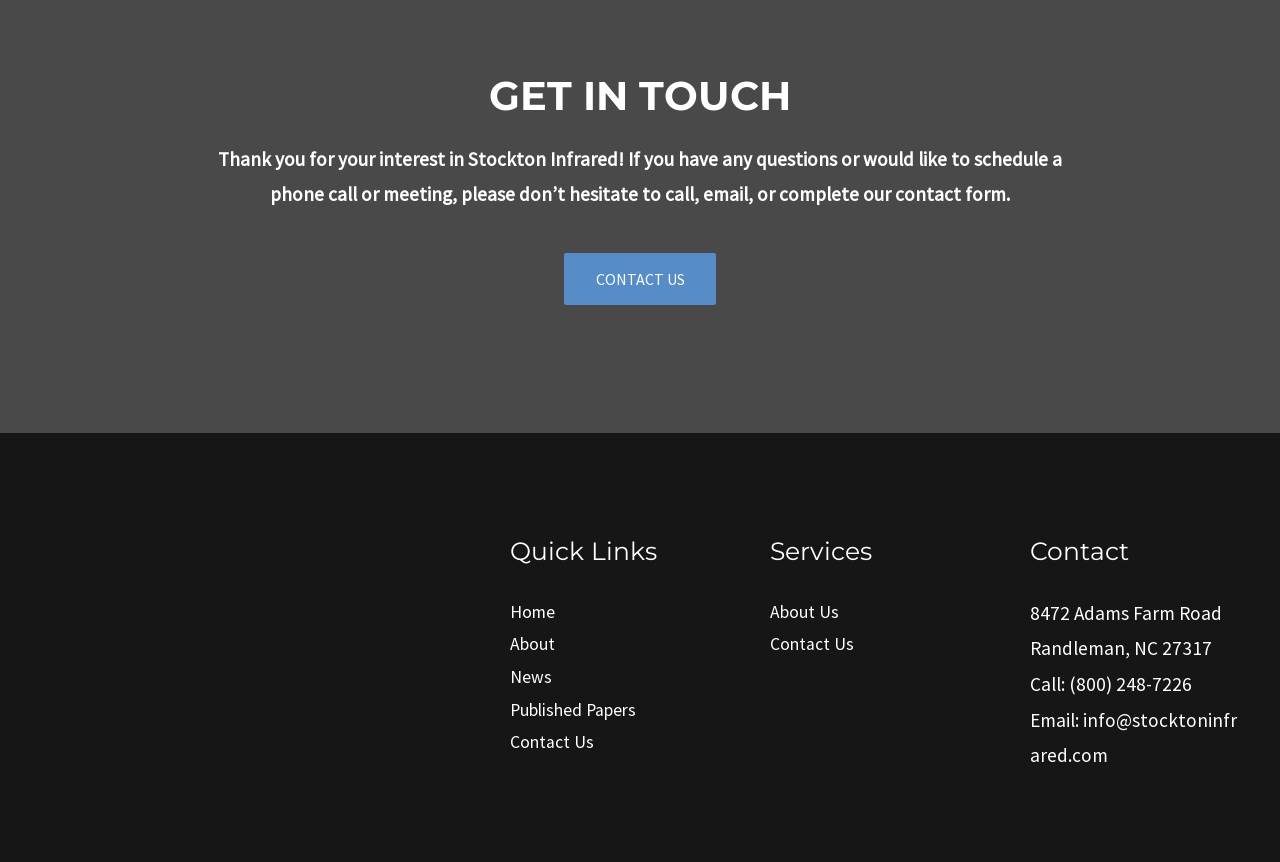Please determine the bounding box coordinates of the section I need to click to accomplish this instruction: "Click '(800) 248-7226'".

[0.835, 0.78, 0.931, 0.807]